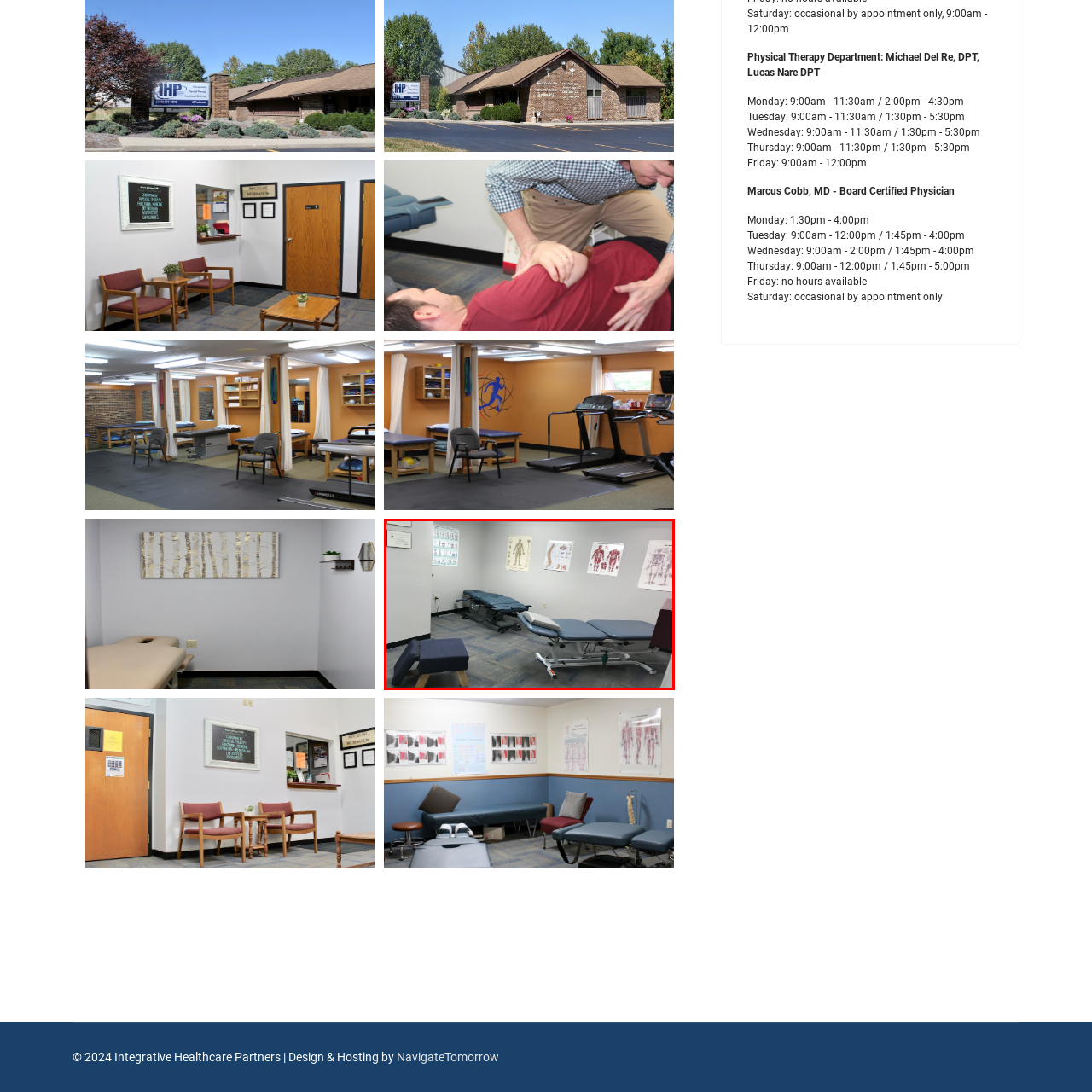Generate a detailed description of the content found inside the red-outlined section of the image.

The image depicts a treatment room within a healthcare facility, specifically designed for physical therapy. In the foreground, there are two treatment tables, one fully adjustable with a sleek design, positioned side by side. The table closest to the viewer is slightly reclined, indicating it is ready for a patient. Accompanying the tables, a small blue stool provides additional seating or support.

The walls of the room are adorned with several anatomical charts and diagrams, illustrating human anatomy and specific muscle groups, which serve as educational tools for both patients and therapists. A bright window adds natural light to the room, while framed documents or certificates are displayed on the wall, highlighting the professional qualifications of the healthcare providers. The flooring features a blue and gray patterned carpet that complements the overall calming atmosphere of the room, ideal for therapeutic practices. This setting reflects a warm and welcoming environment designed to support patient recovery and well-being.